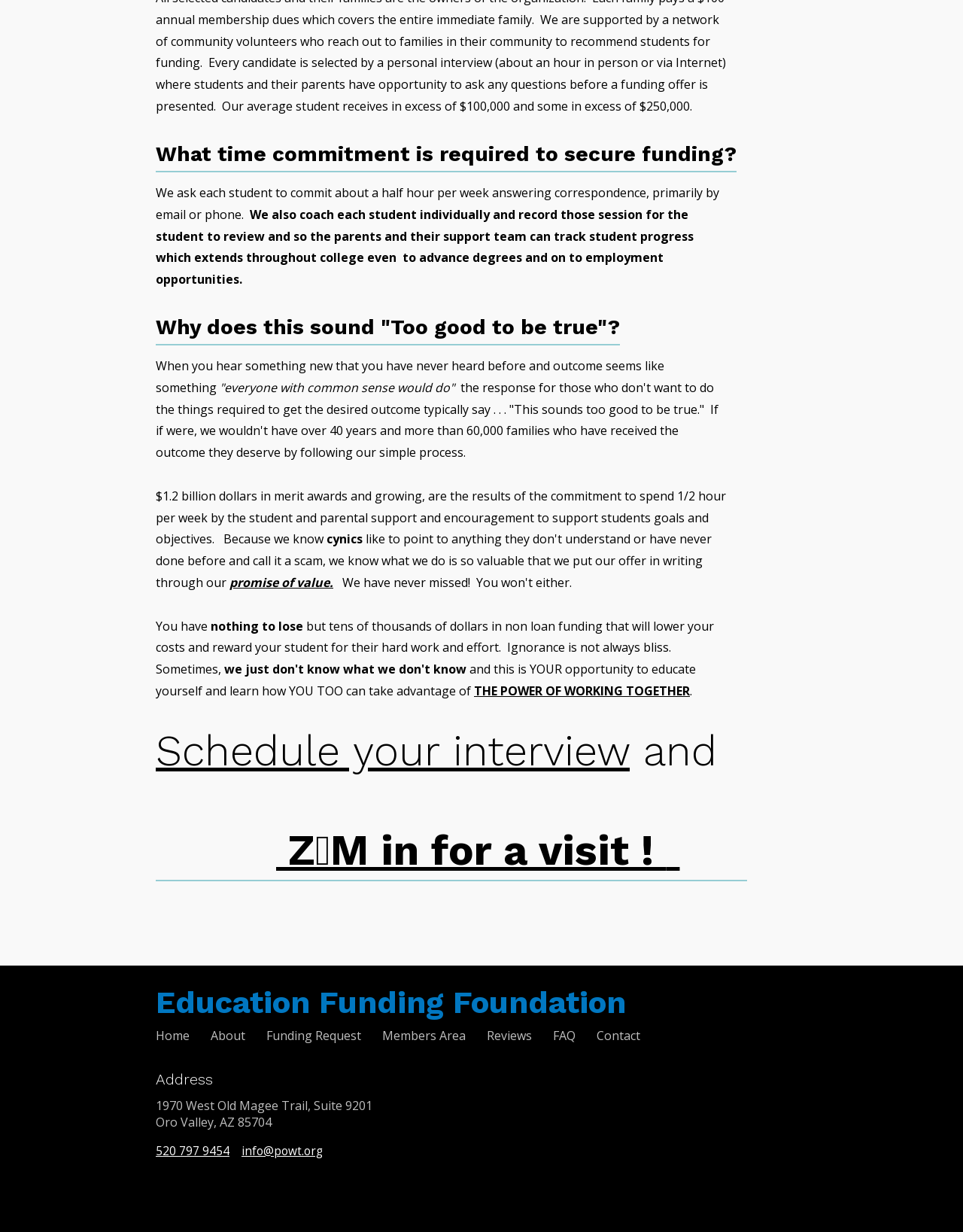Locate the bounding box coordinates of the element to click to perform the following action: 'Click the 'promise of value' link'. The coordinates should be given as four float values between 0 and 1, in the form of [left, top, right, bottom].

[0.238, 0.462, 0.346, 0.476]